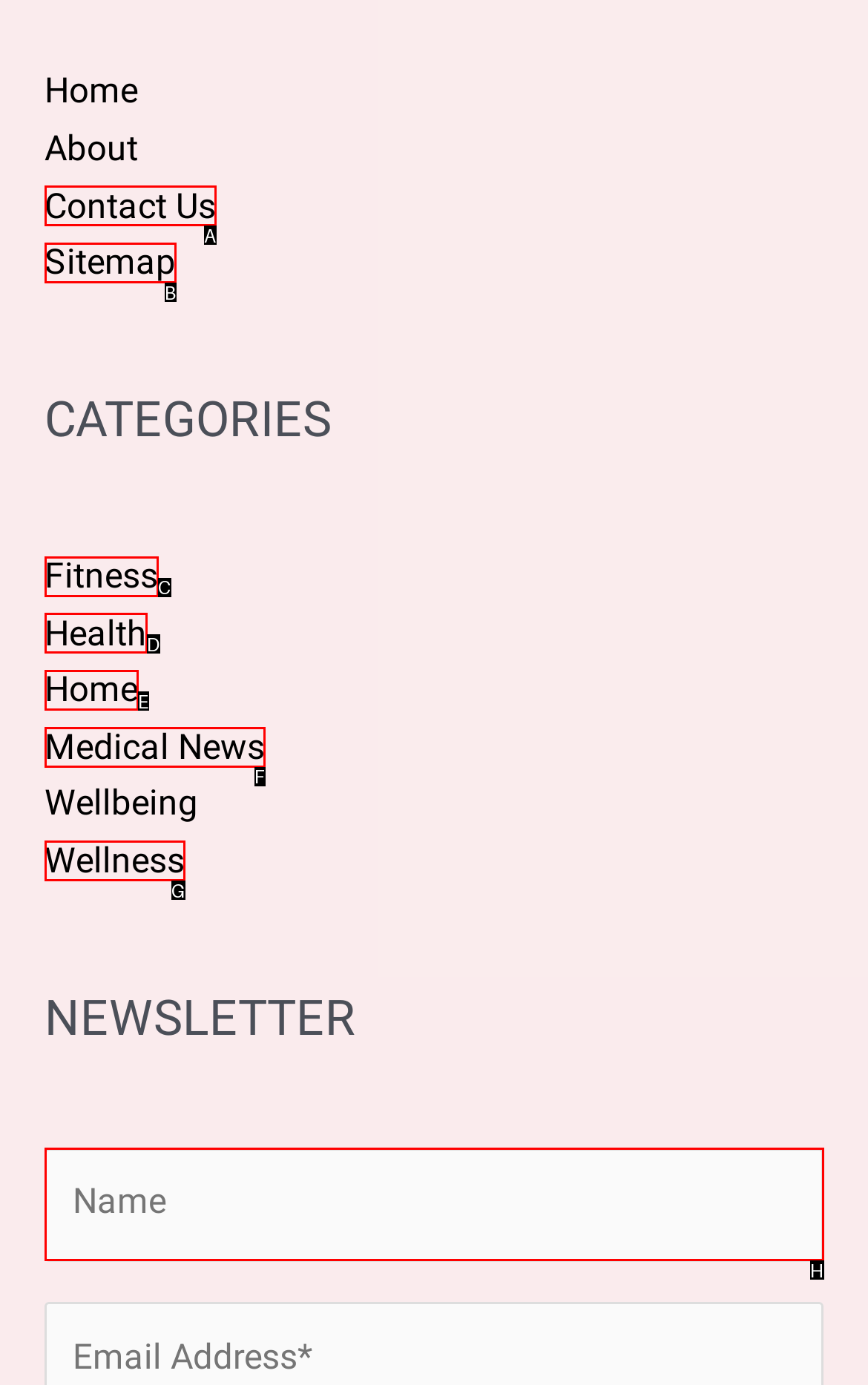Point out the HTML element that matches the following description: name="text-19" placeholder="Name"
Answer with the letter from the provided choices.

H